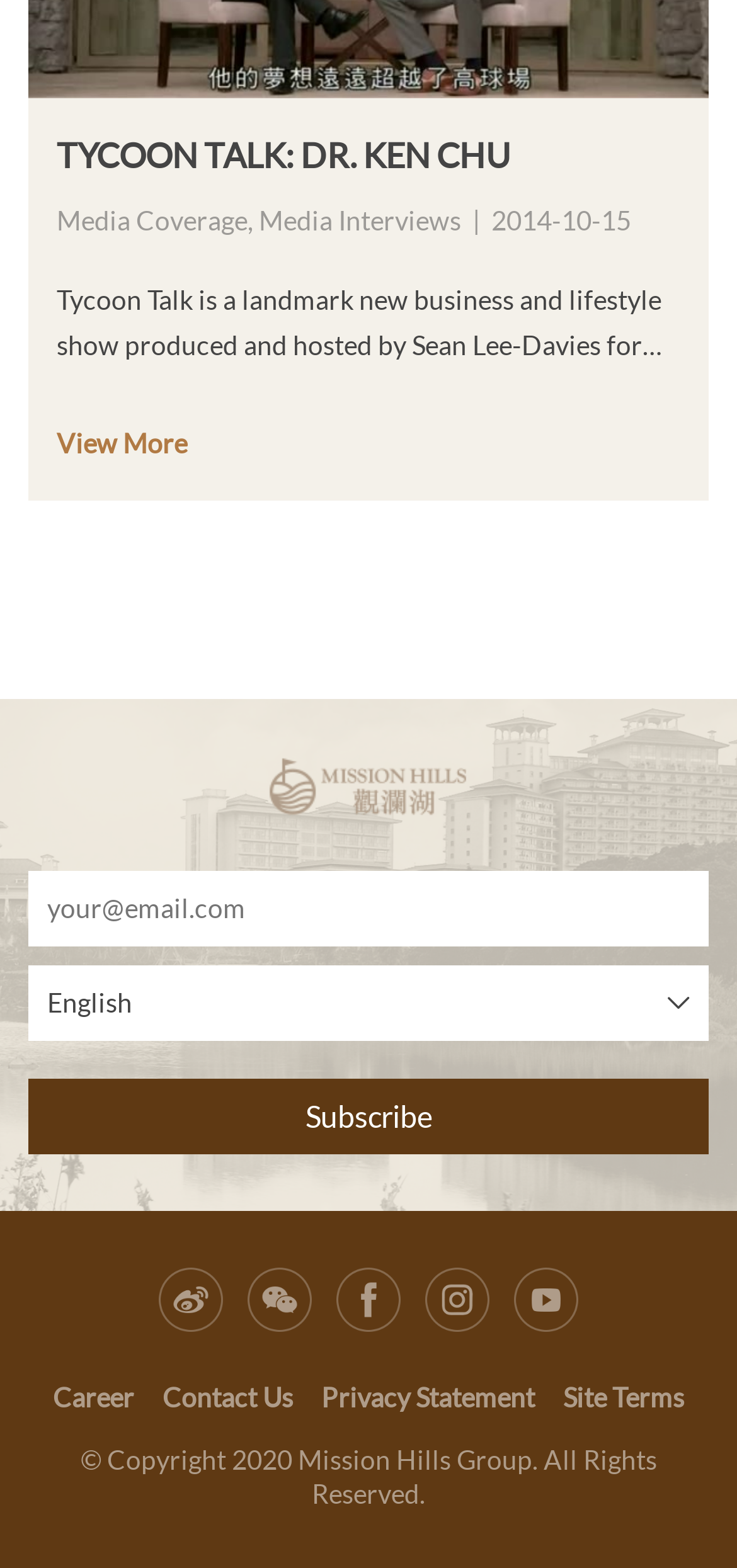Identify the bounding box coordinates of the specific part of the webpage to click to complete this instruction: "Subscribe to the newsletter".

[0.038, 0.688, 0.962, 0.736]